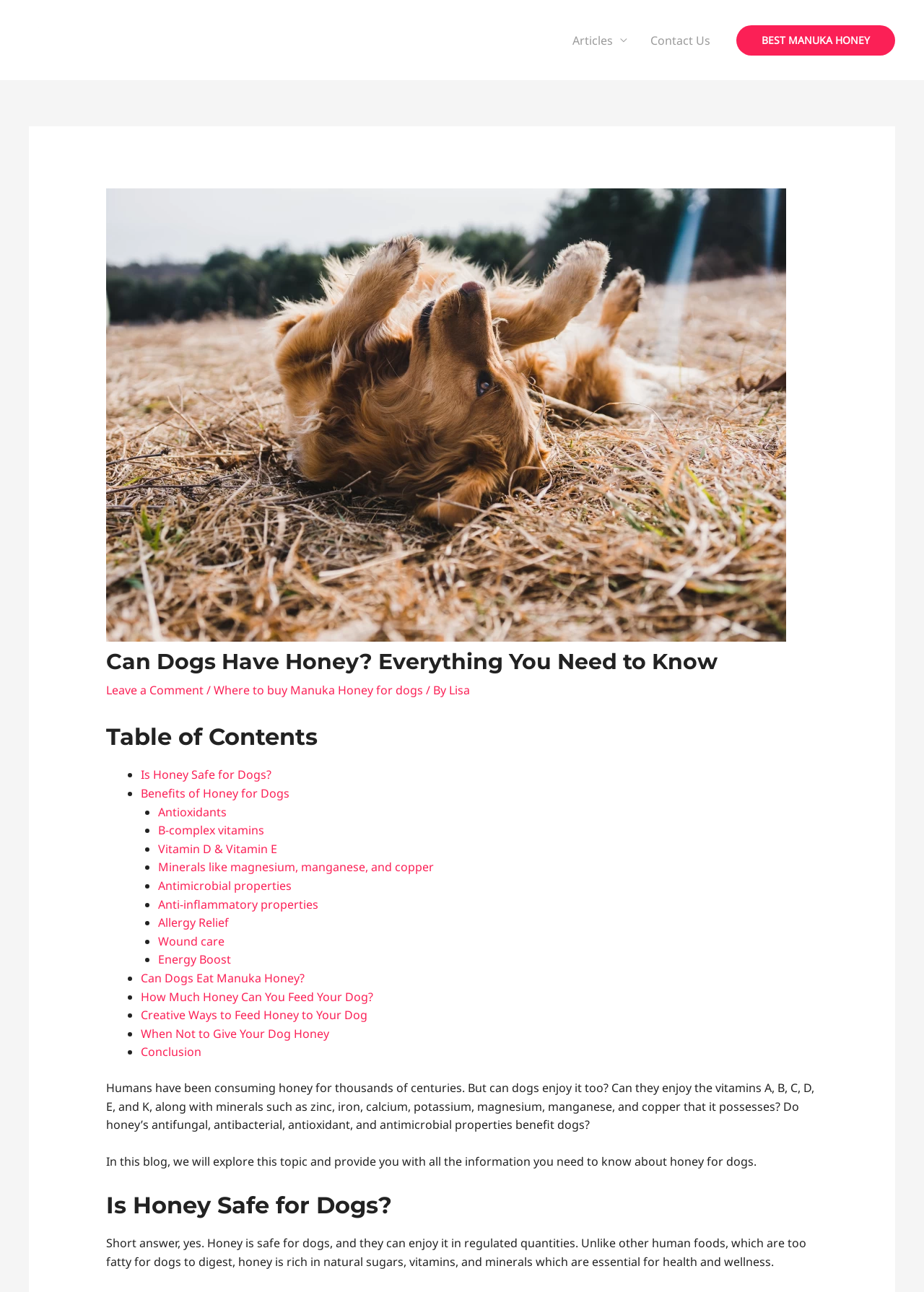Using the image as a reference, answer the following question in as much detail as possible:
What are the benefits of honey for dogs?

According to the webpage, honey has various benefits for dogs, including antioxidants, vitamins A, B, C, D, E, and K, and minerals such as zinc, iron, calcium, potassium, magnesium, manganese, and copper.